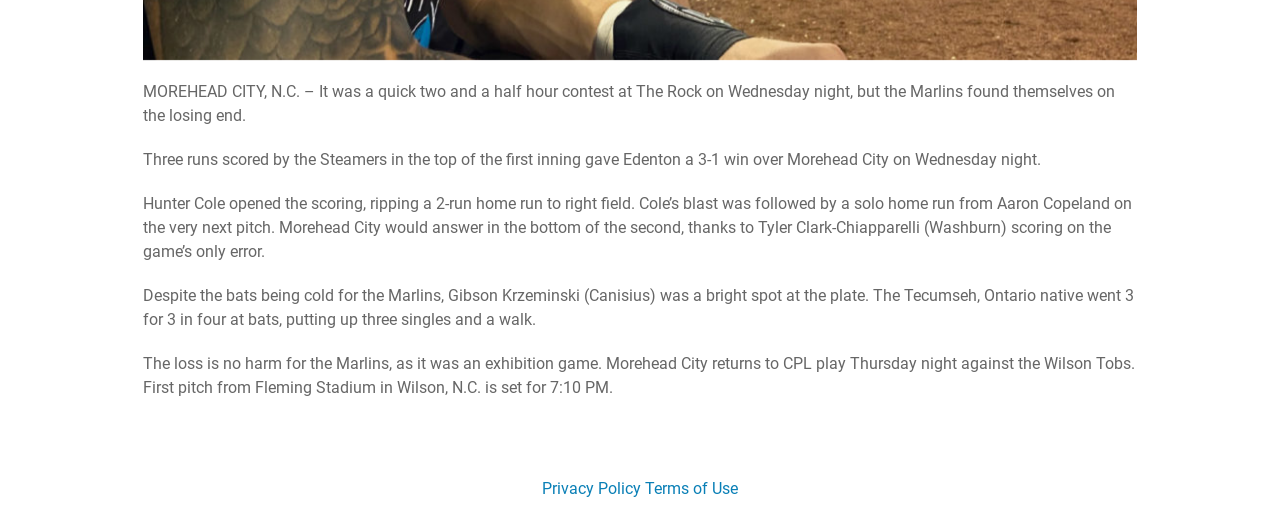Using the element description provided, determine the bounding box coordinates in the format (top-left x, top-left y, bottom-right x, bottom-right y). Ensure that all values are floating point numbers between 0 and 1. Element description: Terms of Use

[0.504, 0.935, 0.576, 0.972]